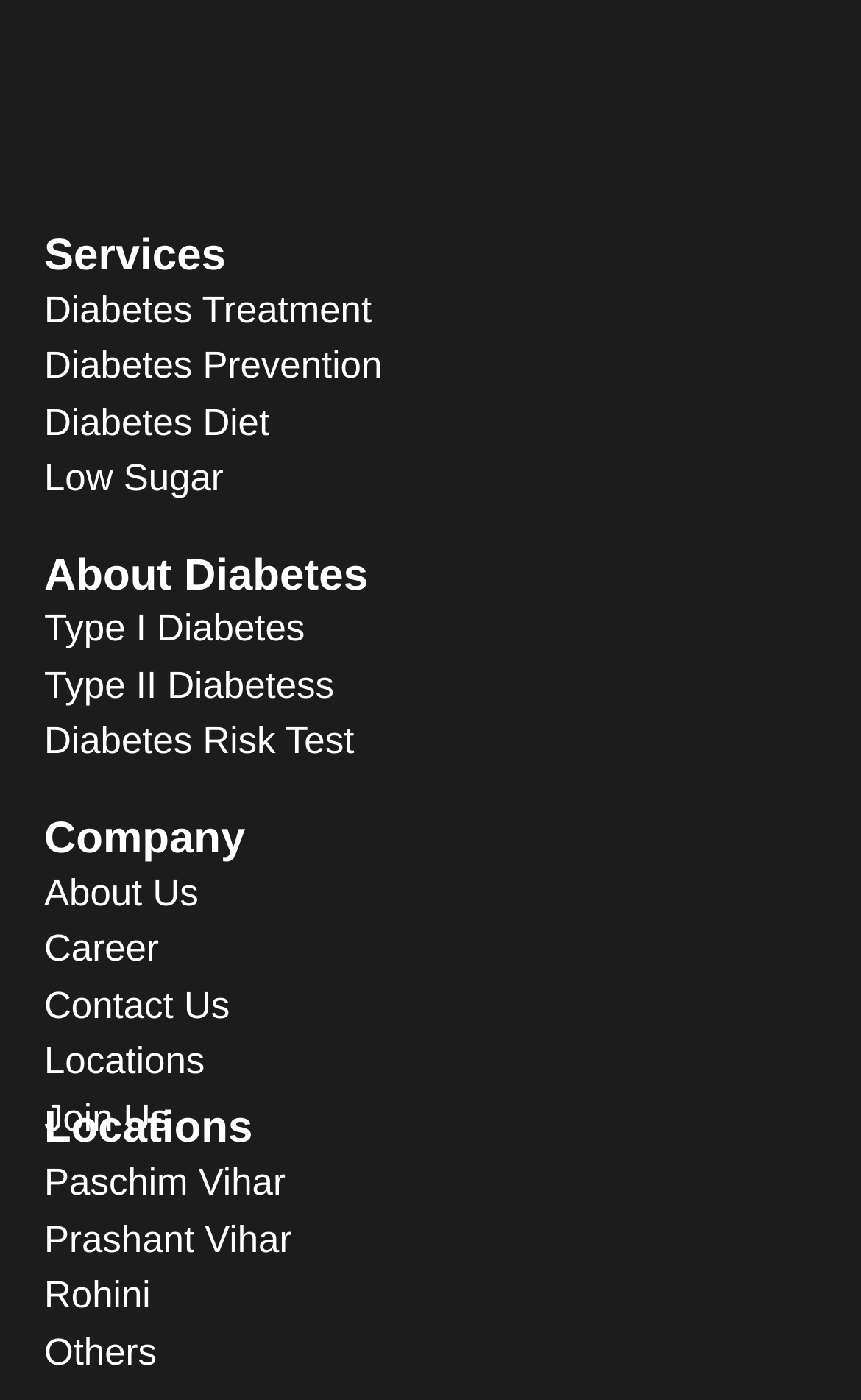Please locate the bounding box coordinates for the element that should be clicked to achieve the following instruction: "Find locations in Paschim Vihar". Ensure the coordinates are given as four float numbers between 0 and 1, i.e., [left, top, right, bottom].

[0.051, 0.83, 0.332, 0.86]